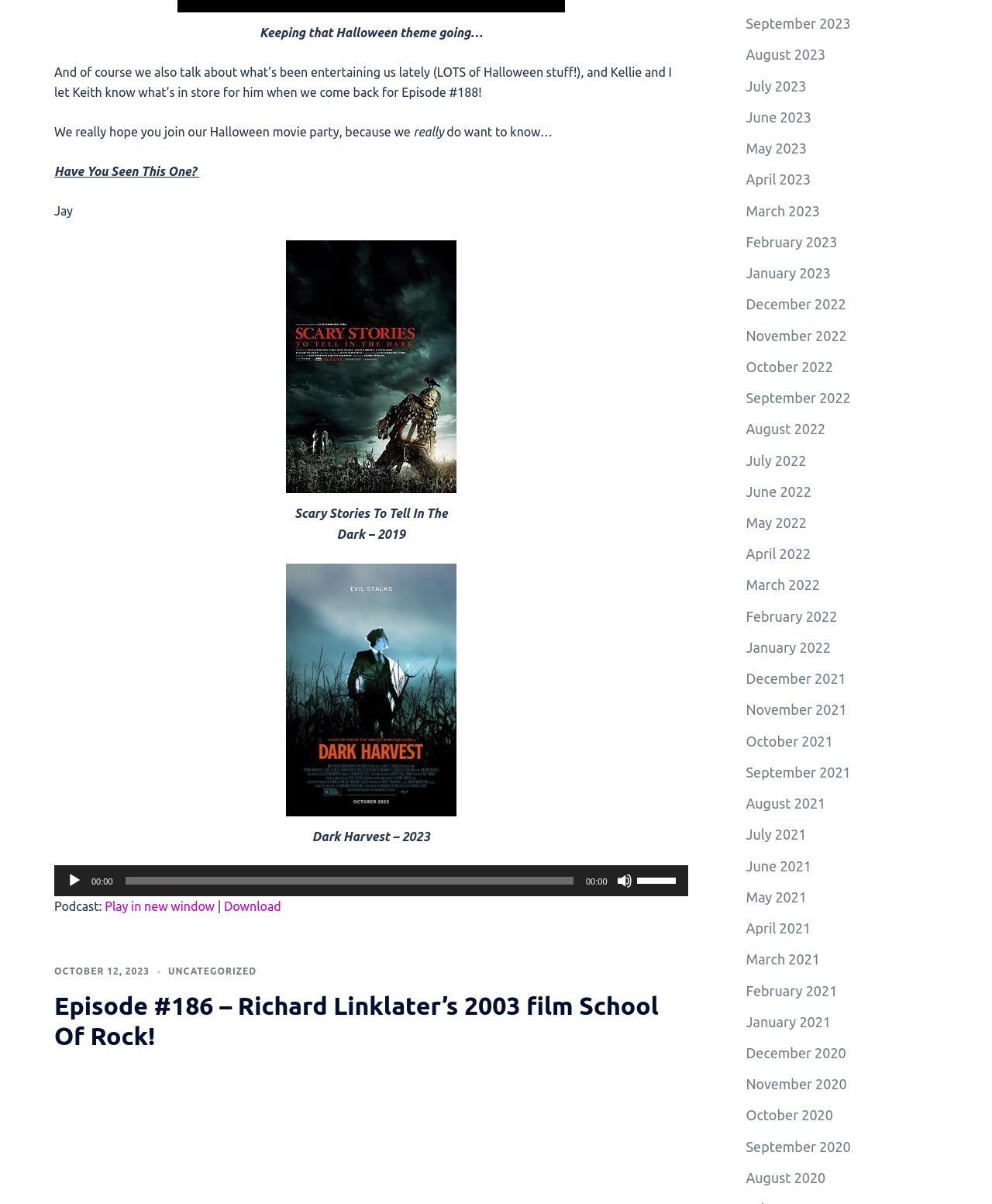Can you provide the bounding box coordinates for the element that should be clicked to implement the instruction: "Play the audio"?

[0.067, 0.725, 0.083, 0.738]